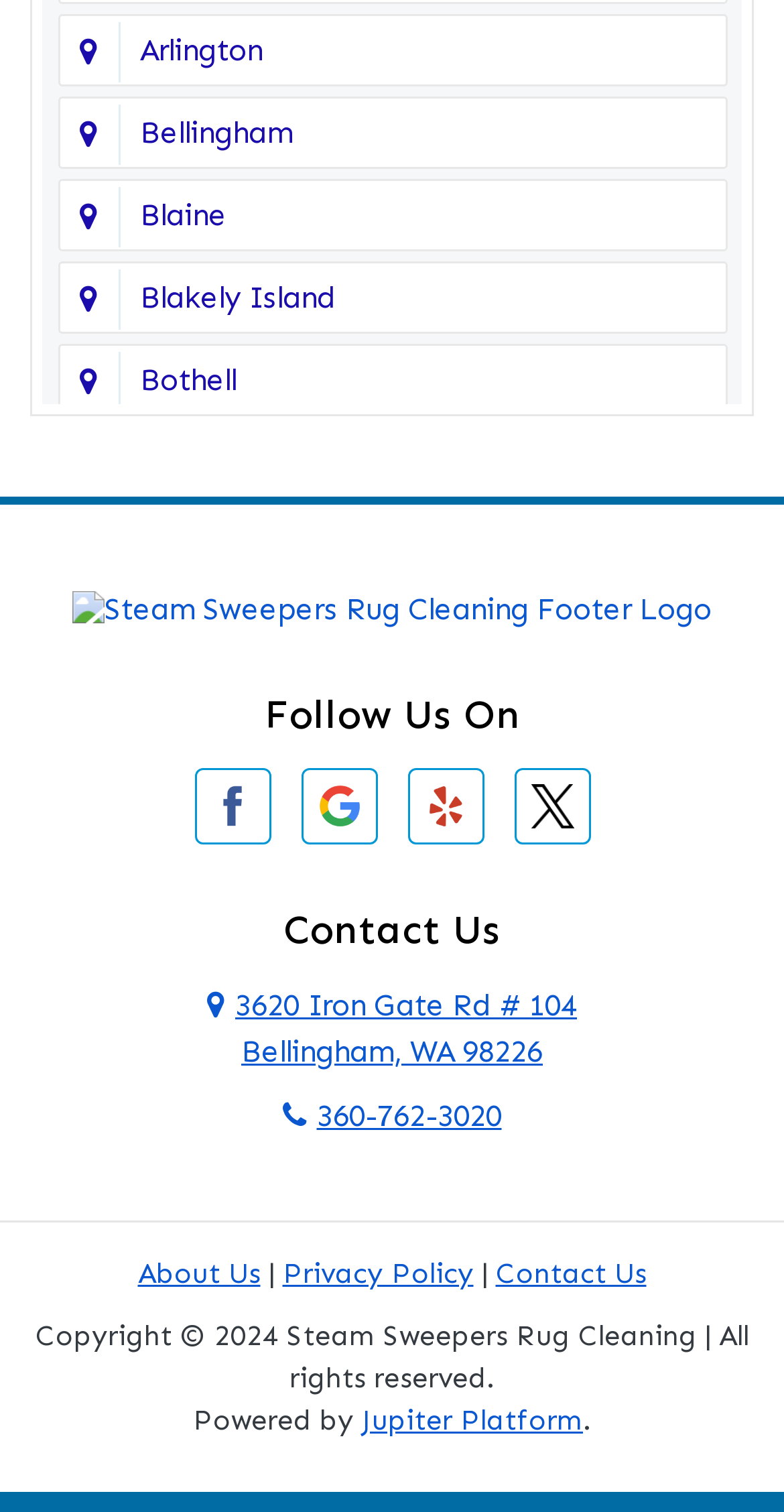What is the copyright year of Steam Sweepers Rug Cleaning?
Respond to the question with a single word or phrase according to the image.

2024